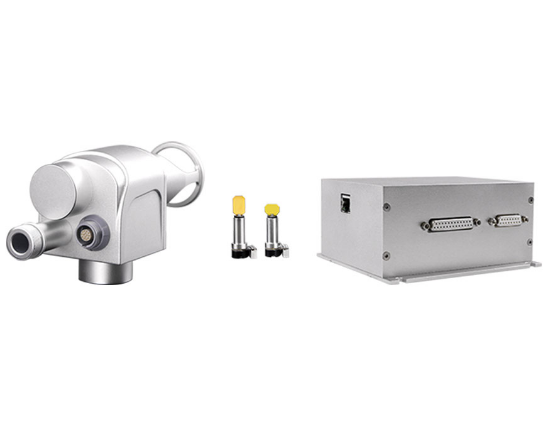Identify and describe all the elements present in the image.

The image features a high-precision **Fractional Galvanometer**, a key component commonly used in various scanning and measurement applications. On the left, the galvanometer itself is displayed, showcasing its sleek metal design with an optical sensor and mechanical parts that facilitate accurate motion. Next to it are two cylindrical probes, each topped with a yellow element, which likely serve to enhance the functionality and sensitivity of the device. On the right, there is a compact electronic control unit, encased in a sturdy metallic housing, which features multiple connection ports, suggesting intricate functionalities and compatibility with various systems. This equipment is essential for advanced scanning technologies, providing the precision and reliability needed in scientific and industrial applications.